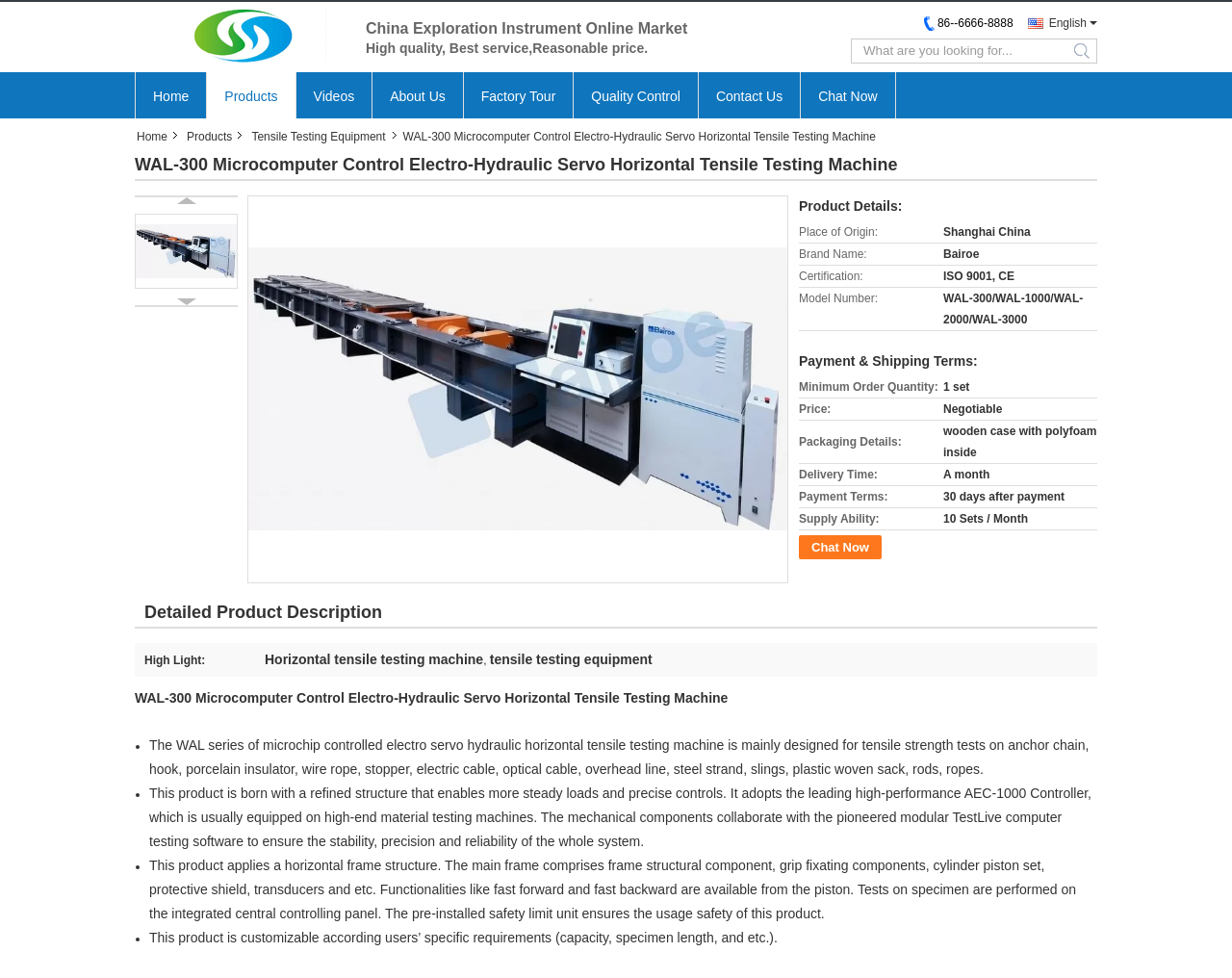Bounding box coordinates are specified in the format (top-left x, top-left y, bottom-right x, bottom-right y). All values are floating point numbers bounded between 0 and 1. Please provide the bounding box coordinate of the region this sentence describes: alt="Magnet-Blog"

None